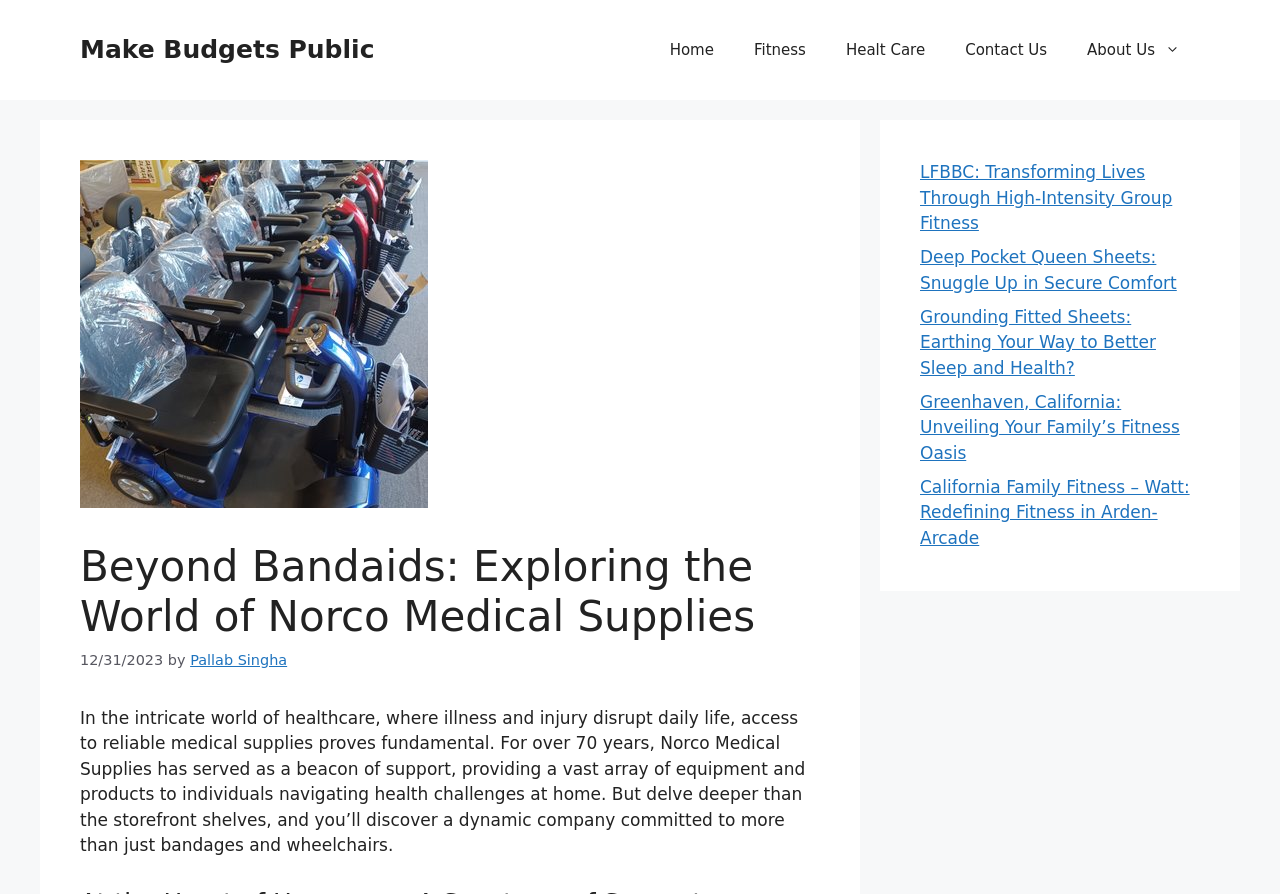Find the bounding box coordinates for the UI element whose description is: "Fitness". The coordinates should be four float numbers between 0 and 1, in the format [left, top, right, bottom].

[0.573, 0.022, 0.645, 0.089]